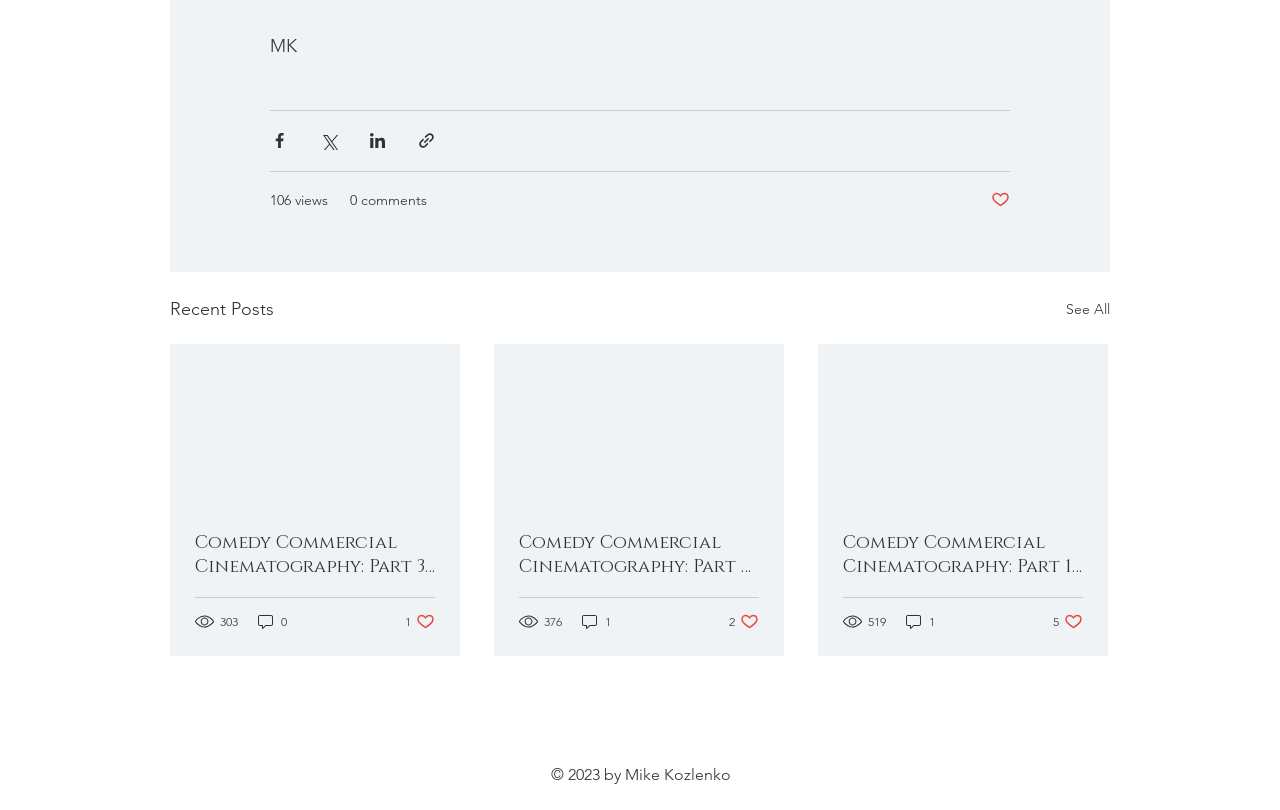Indicate the bounding box coordinates of the element that needs to be clicked to satisfy the following instruction: "Share via Facebook". The coordinates should be four float numbers between 0 and 1, i.e., [left, top, right, bottom].

[0.211, 0.162, 0.226, 0.186]